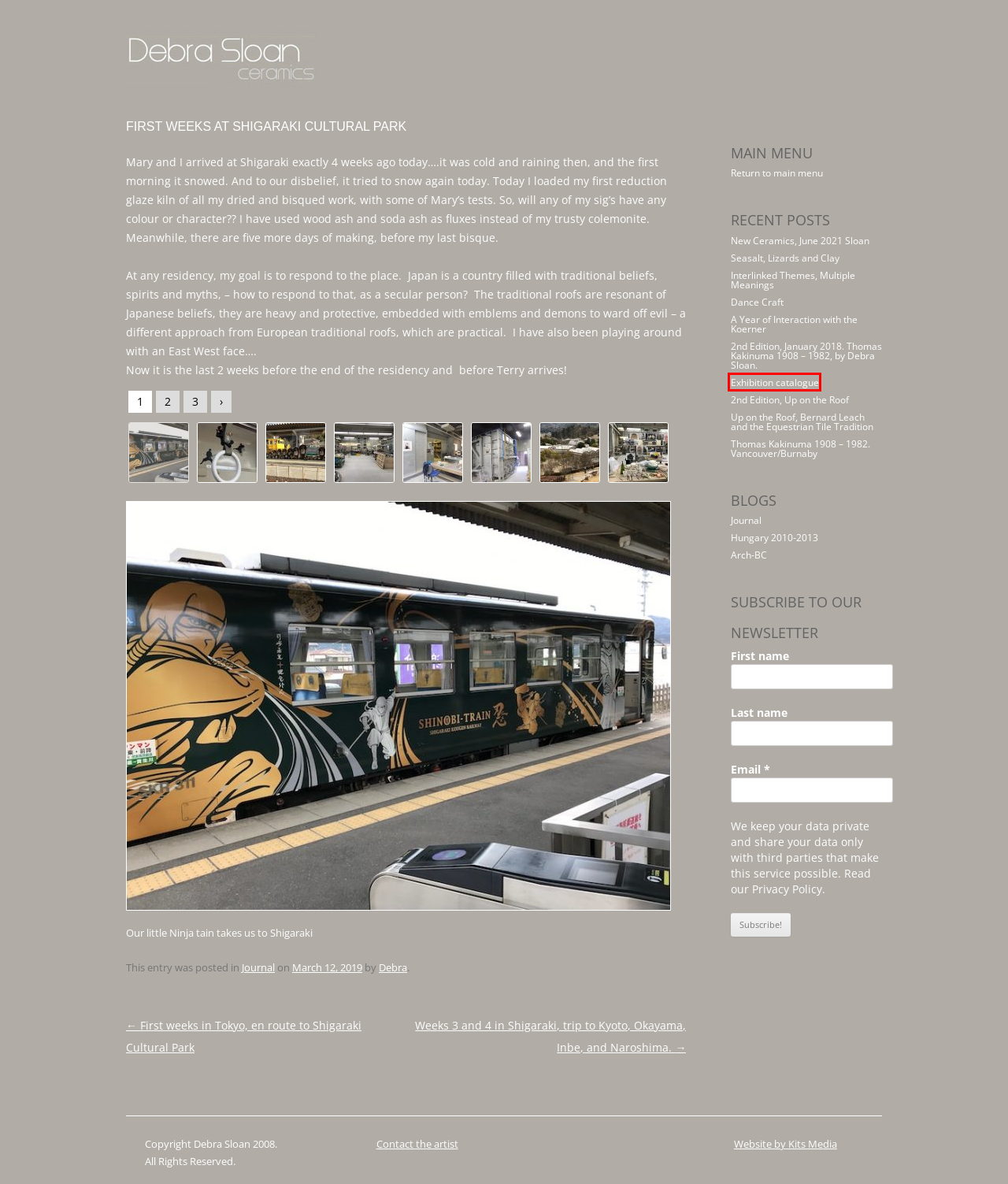A screenshot of a webpage is given with a red bounding box around a UI element. Choose the description that best matches the new webpage shown after clicking the element within the red bounding box. Here are the candidates:
A. Weeks 3 and 4 in Shigaraki, trip to Kyoto, Okayama, Inbe, and Naroshima. - Debra Sloan
B. Debra Sloan - Standing Figures
C. Interlinked Themes, Multiple Meanings - Debra Sloan
D. Up on the Roof, Bernard Leach and the Equestrian Tile Tradition - Debra Sloan
E. New Ceramics, June 2021 Sloan - Debra Sloan
F. Arch-BC | Debra Sloan
G. First weeks in Tokyo, en route to Shigaraki Cultural Park - Debra Sloan
H. Exhibition catalogue

H